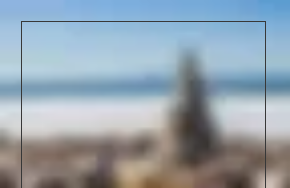Offer a comprehensive description of the image.

The image captures a serene coastal scene featuring ocean rocks set against a clear blue sky. The foreground highlights textured rock formations, while the background showcases the shimmering waters of the sea, suggesting a peaceful and relaxing atmosphere. This visual evokes the tranquility of nature, ideal for showcasing services or consultations related to travel, wellness, or leisure activities. The image is associated with the heading "Consultations," which implies a connection to professional services that may enhance one's experience in beautiful coastal settings.